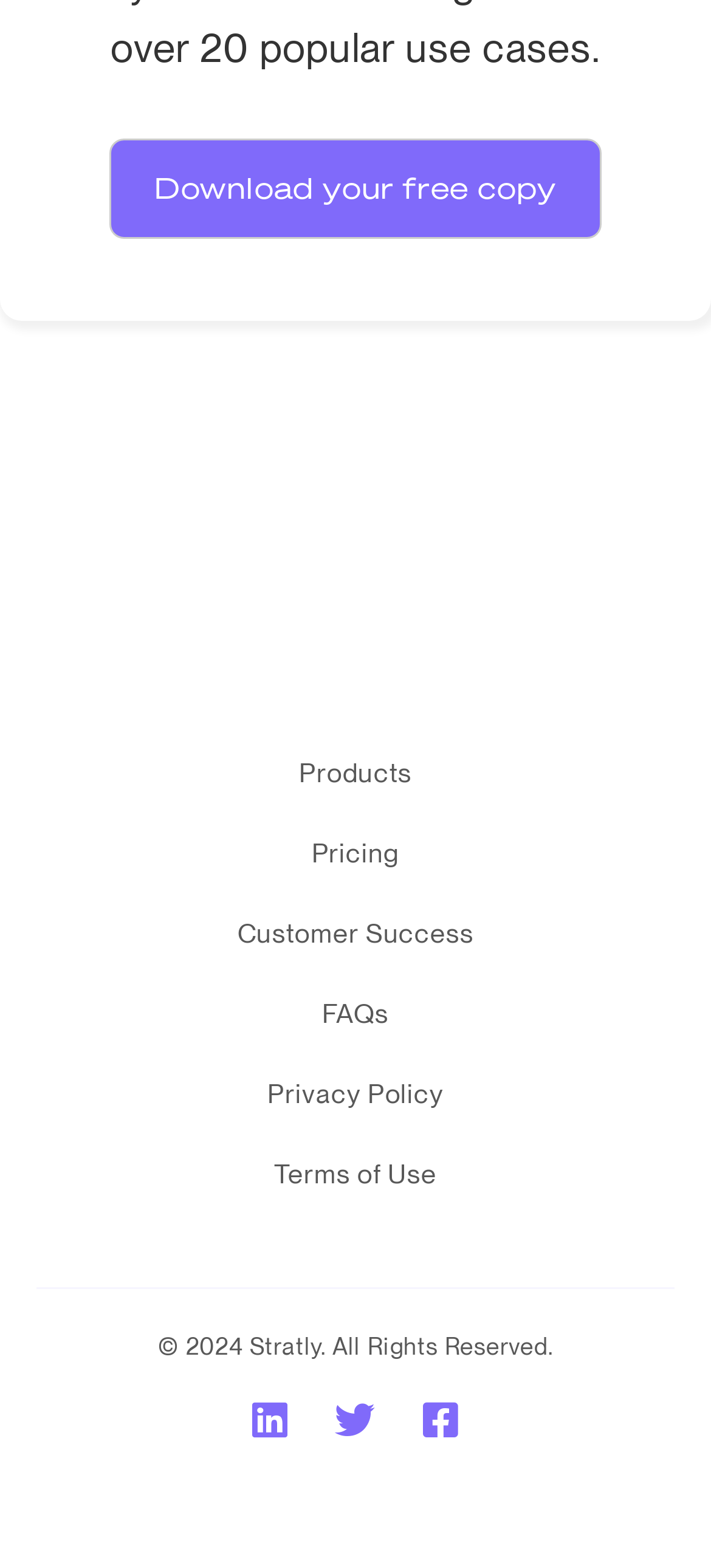Determine the bounding box coordinates for the HTML element described here: "Privacy Policy".

[0.051, 0.672, 0.949, 0.723]